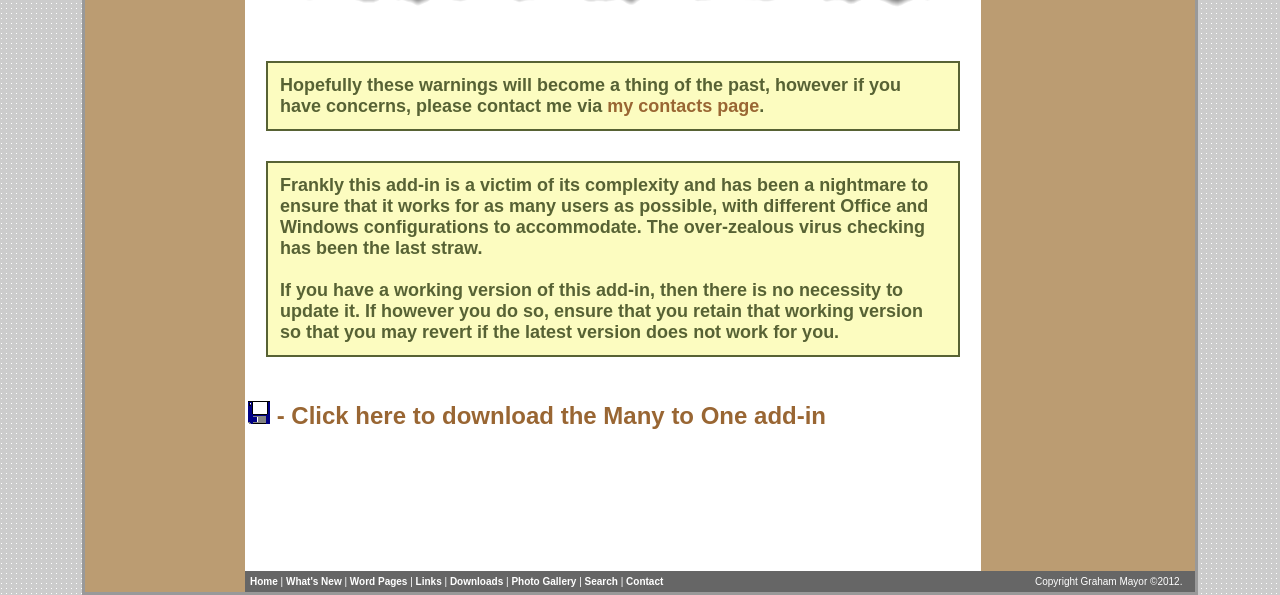Use a single word or phrase to answer this question: 
Where can I find the contact information of the author?

Contacts page